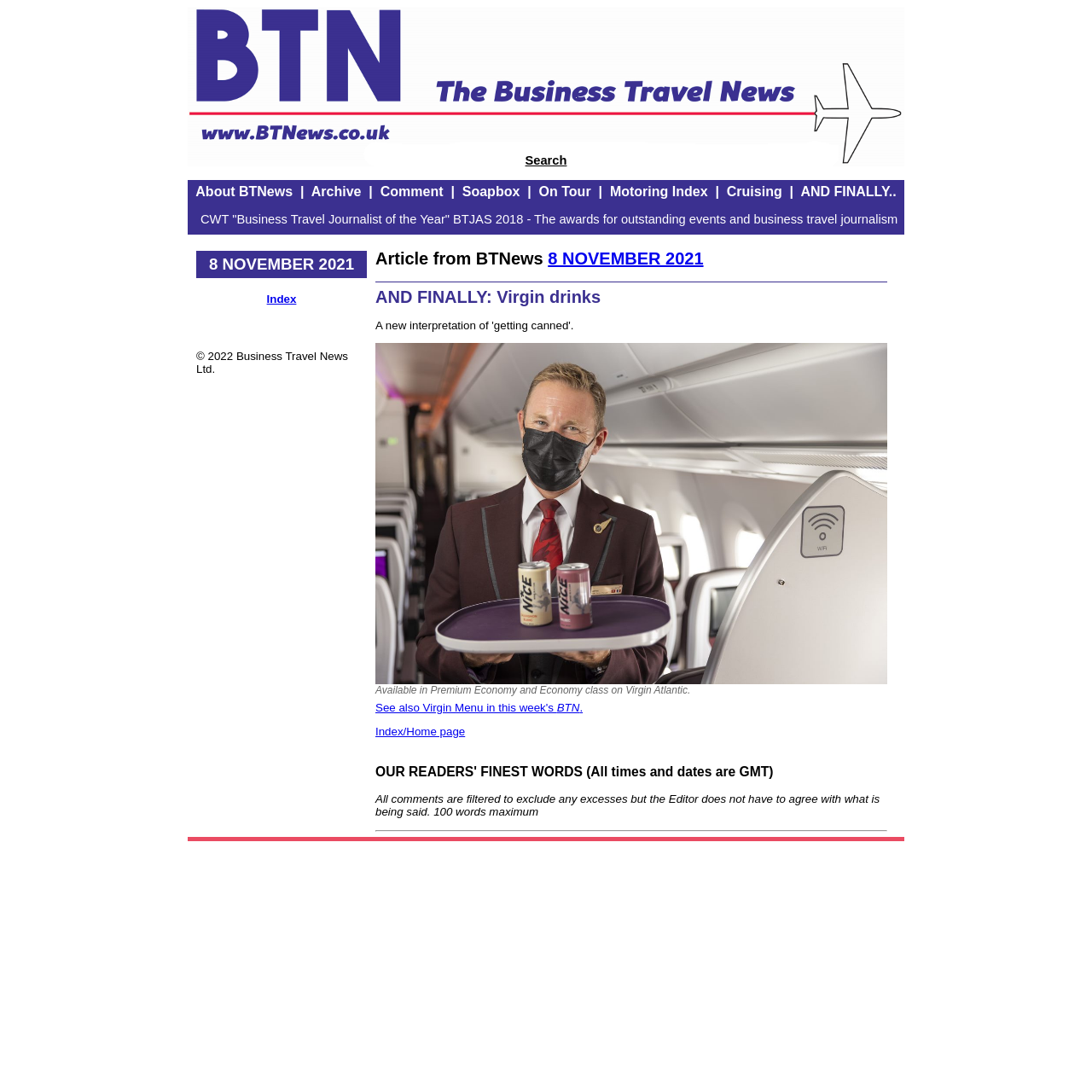What is the class where Virgin Atlantic's drink is available?
With the help of the image, please provide a detailed response to the question.

The answer can be found in the static text element with the OCR text 'Available in Premium Economy and Economy class on Virgin Atlantic.' which is located below the image of the drink.